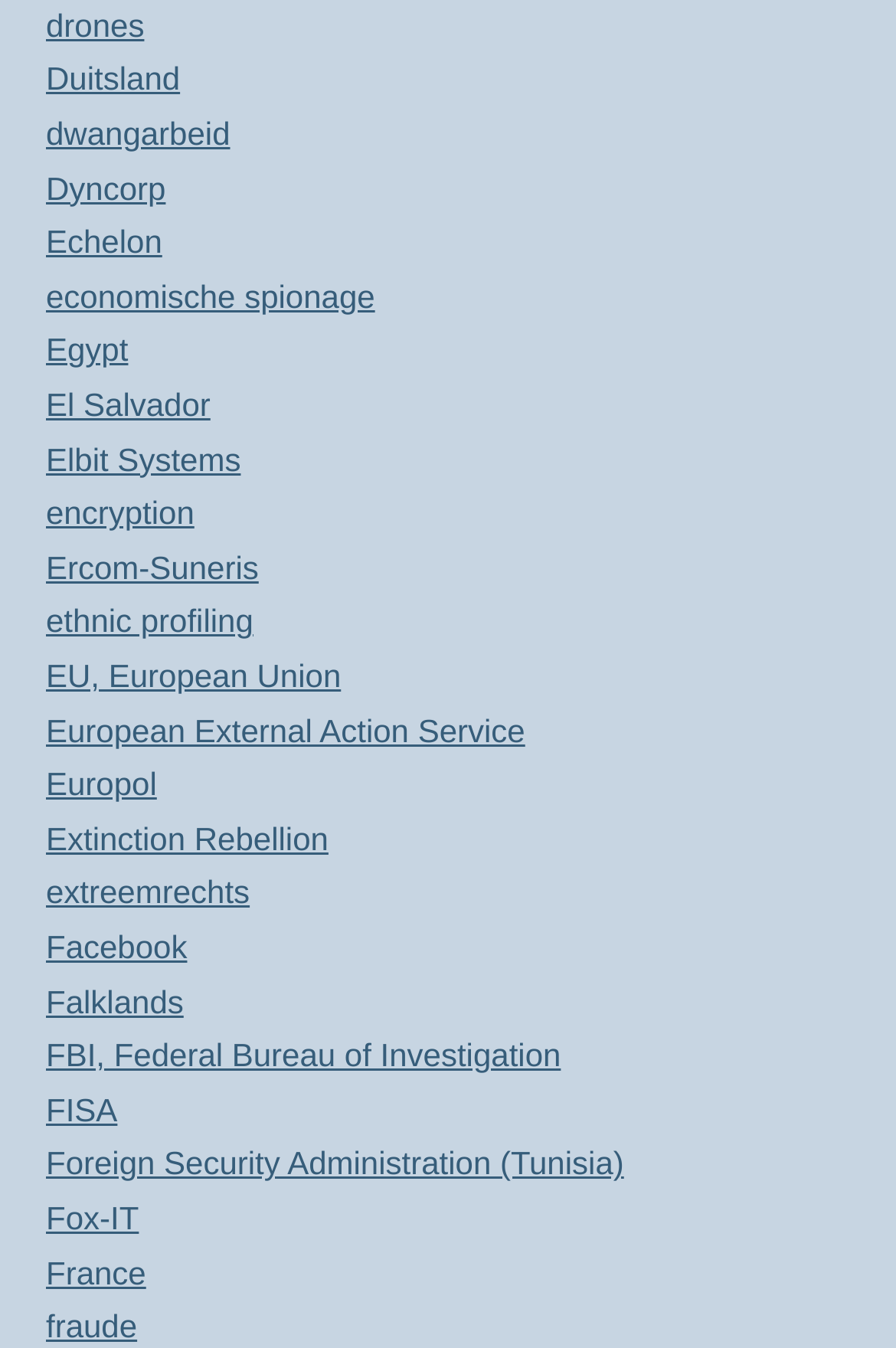Pinpoint the bounding box coordinates of the element you need to click to execute the following instruction: "search The Lehrman Institute Sites". The bounding box should be represented by four float numbers between 0 and 1, in the format [left, top, right, bottom].

None